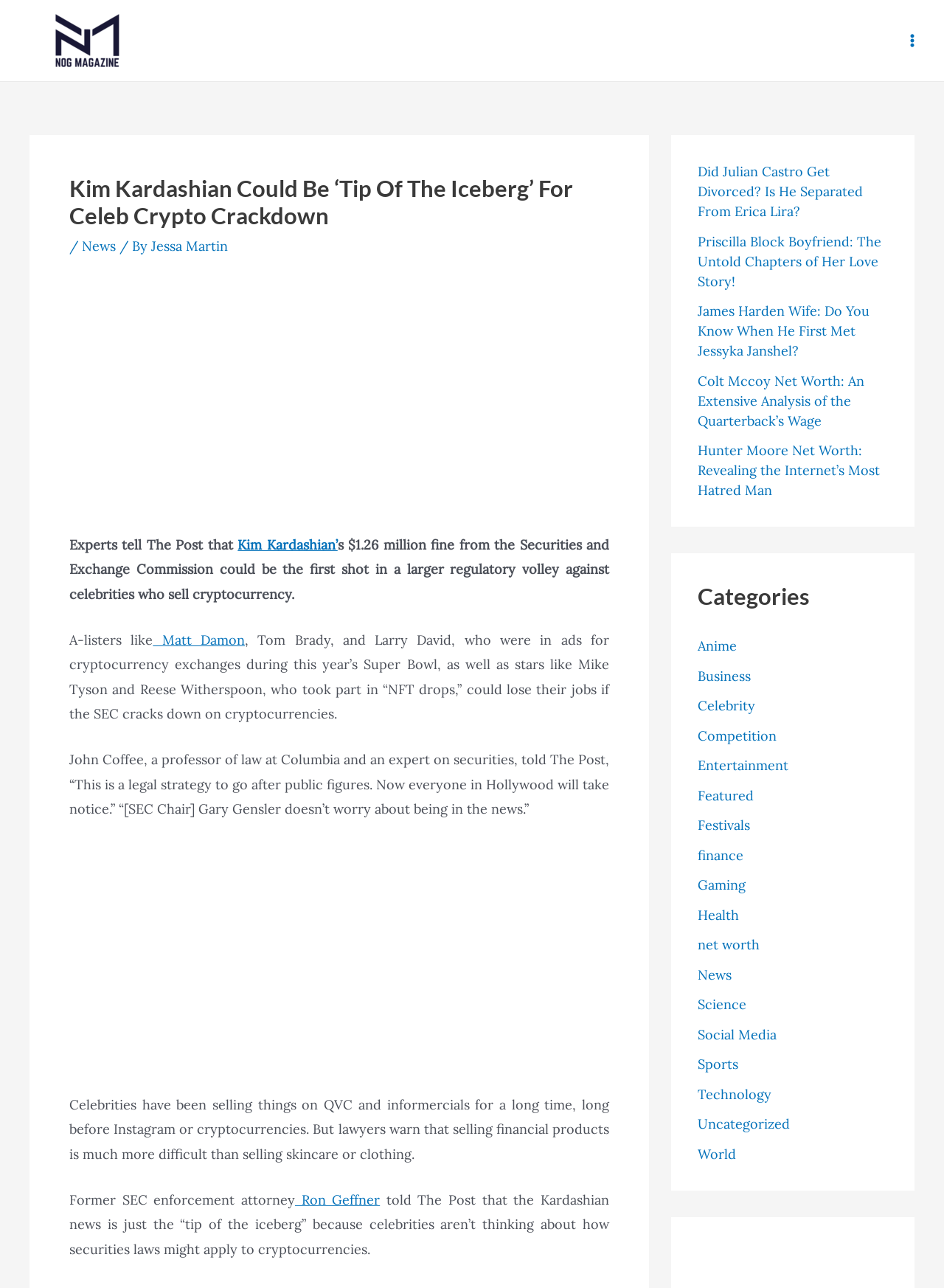Determine the bounding box coordinates of the clickable element to complete this instruction: "Click on '世界500强公司'". Provide the coordinates in the format of four float numbers between 0 and 1, [left, top, right, bottom].

None